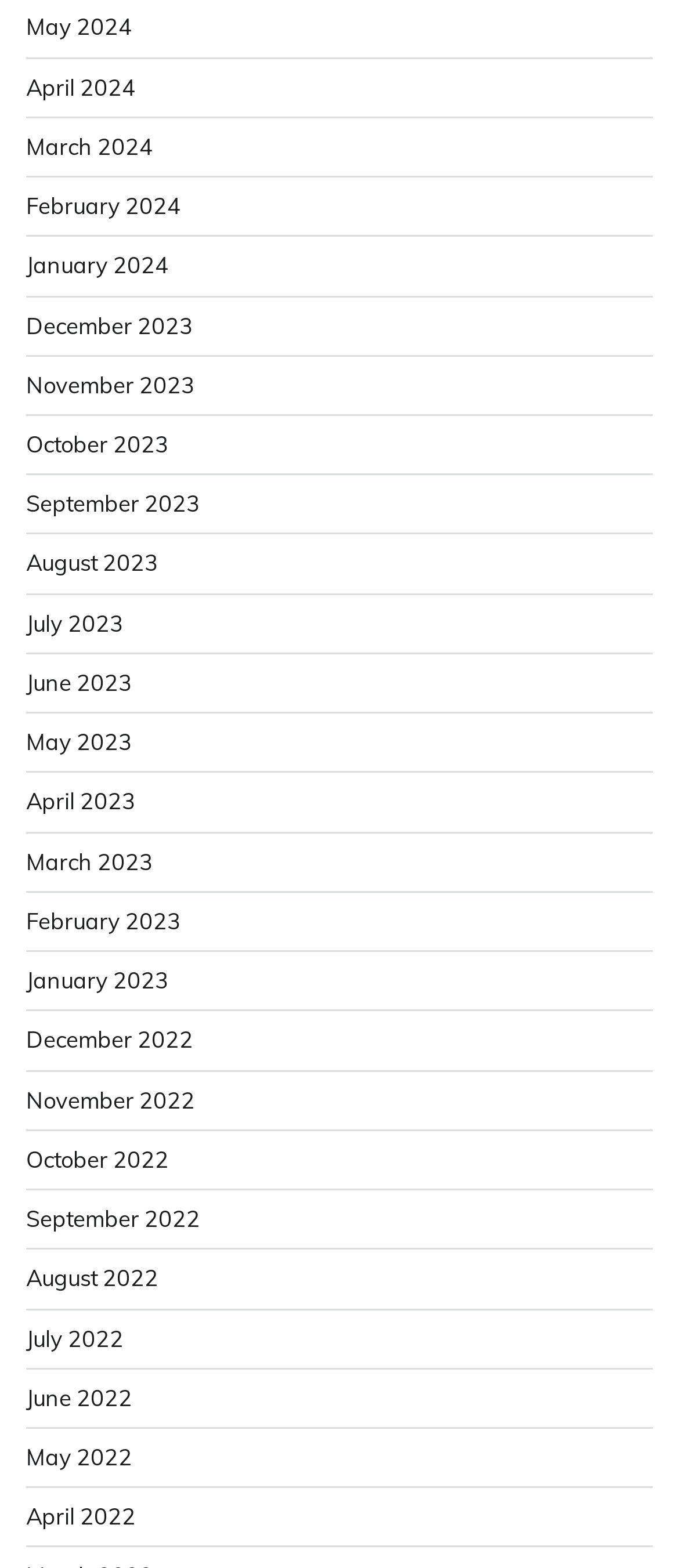How many months are listed?
Using the image, provide a concise answer in one word or a short phrase.

24